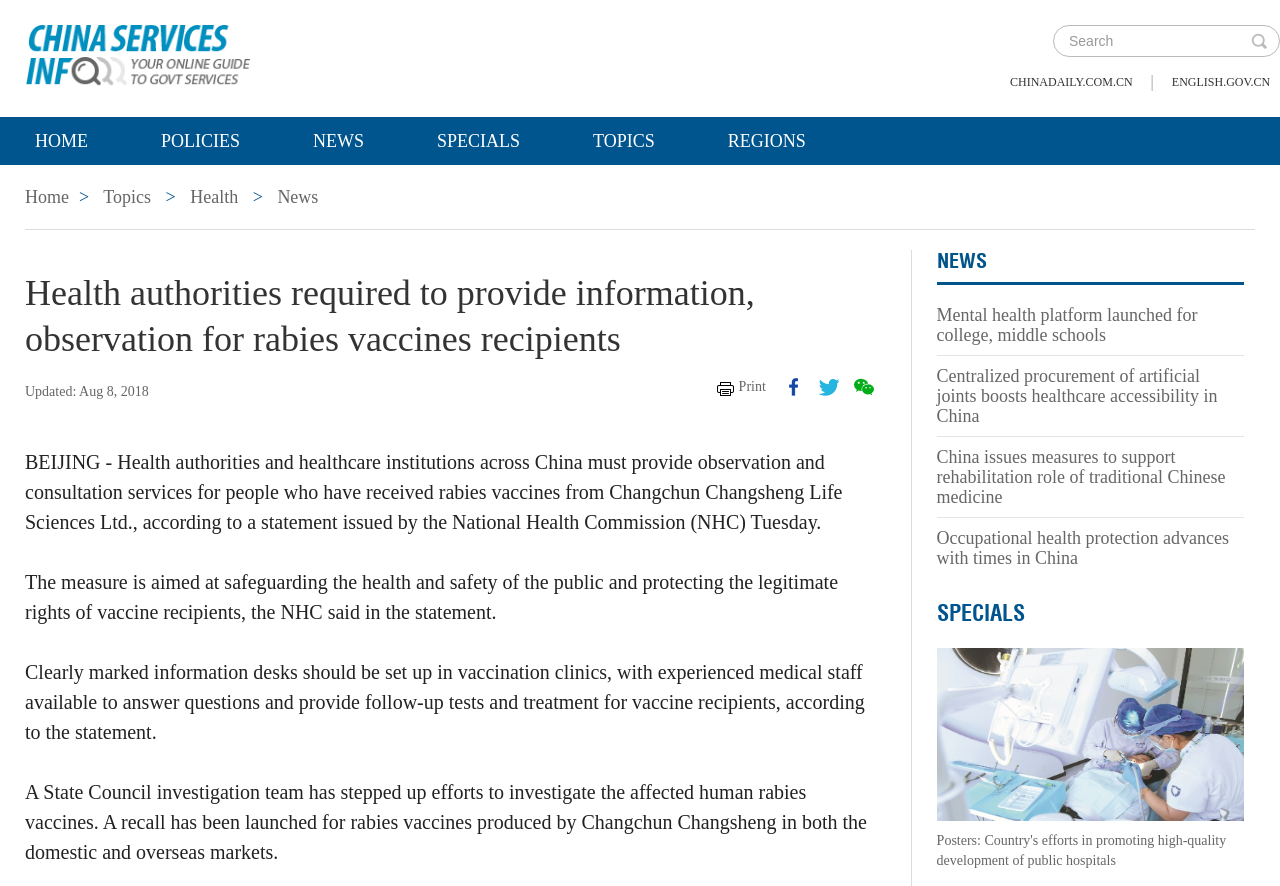Please provide a comprehensive response to the question based on the details in the image: What is the role of the National Health Commission?

The National Health Commission (NHC) is mentioned in the article as issuing a statement requiring health authorities and healthcare institutions to provide observation and consultation services for people who have received rabies vaccines. This implies that the NHC is responsible for safeguarding the health and safety of the public.